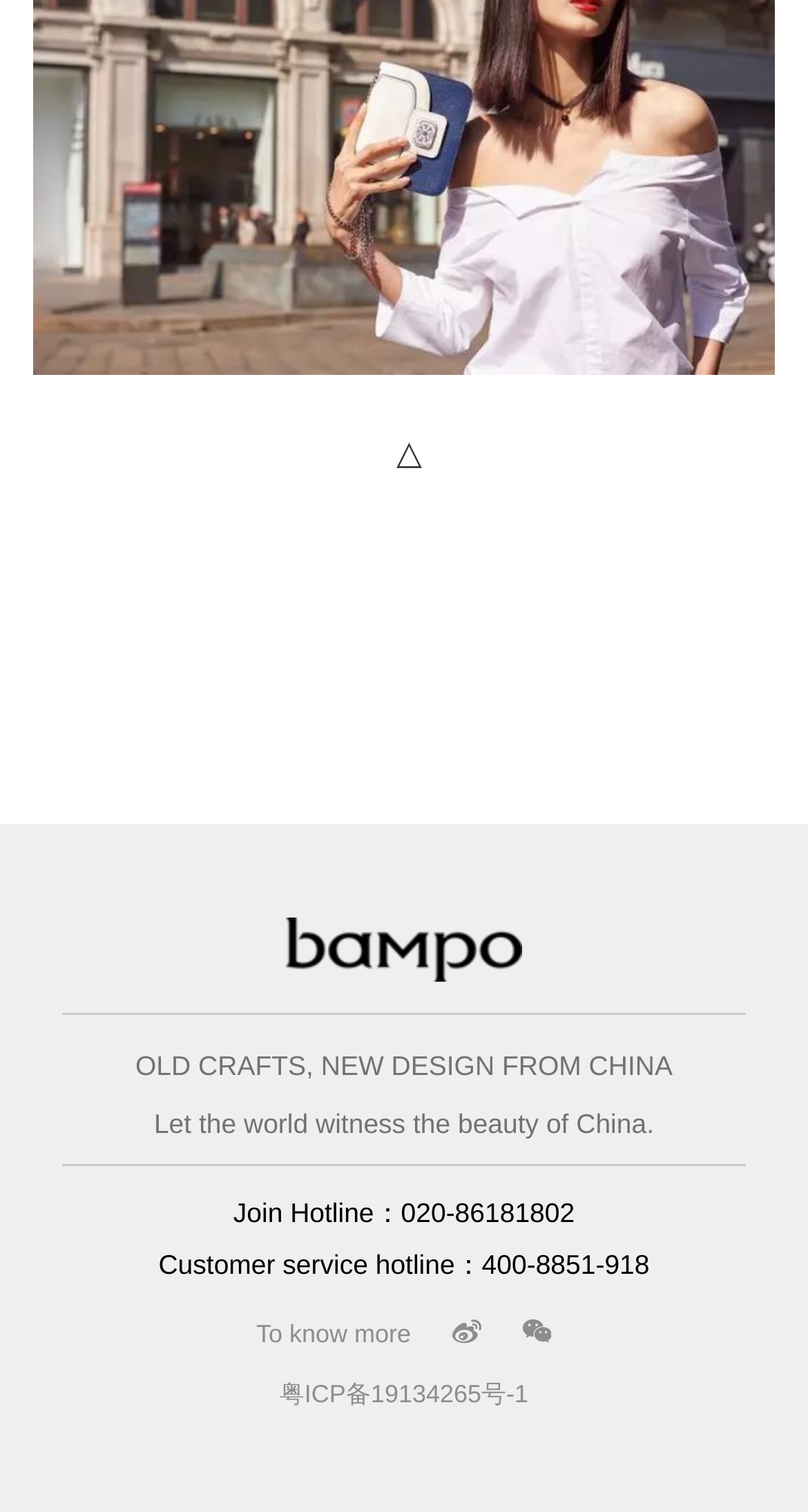Based on the provided description, "parent_node: To know more", find the bounding box of the corresponding UI element in the screenshot.

[0.647, 0.865, 0.683, 0.899]